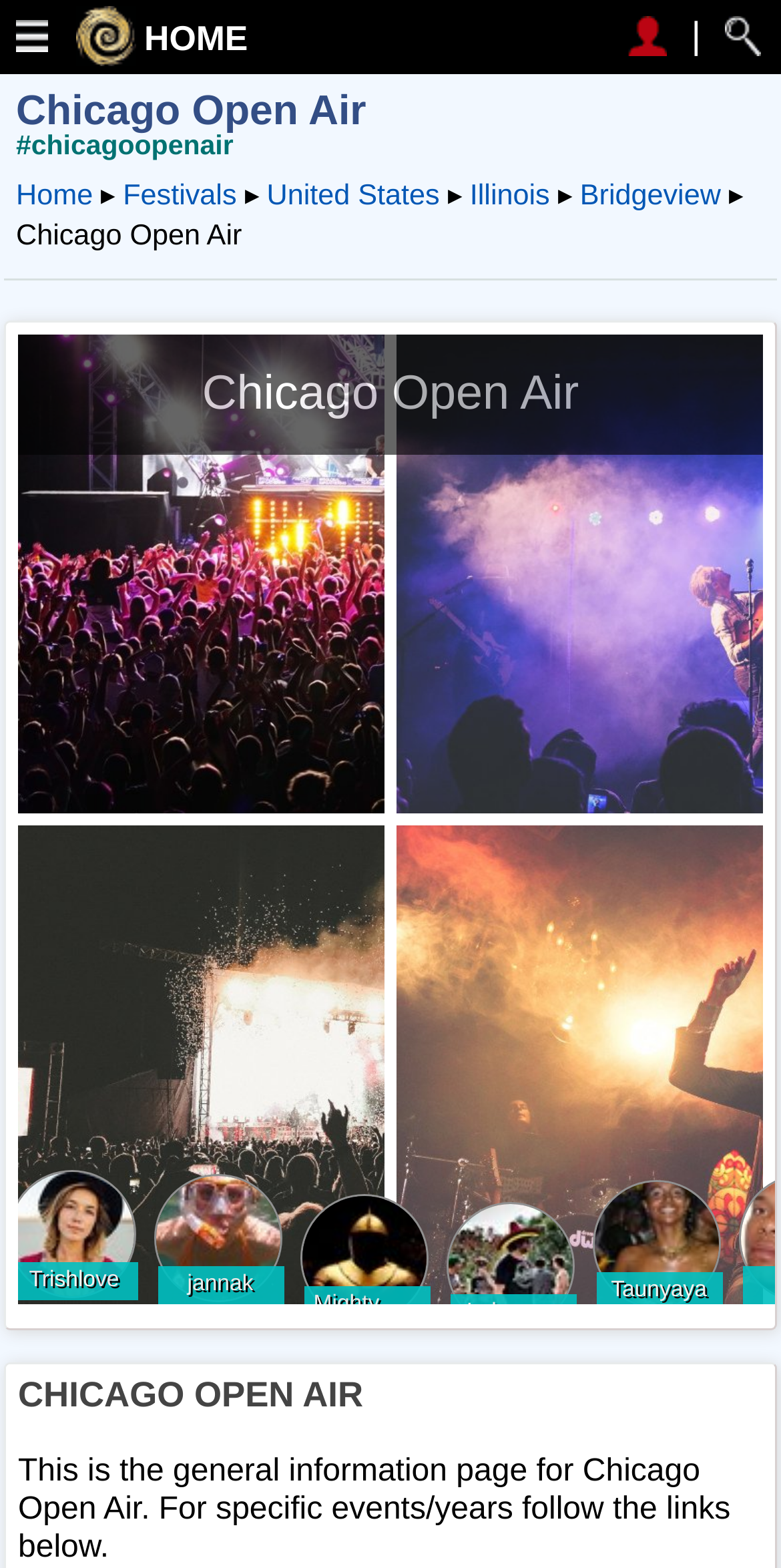Determine the bounding box coordinates for the area you should click to complete the following instruction: "view photos from past festivals".

[0.023, 0.213, 0.492, 0.518]